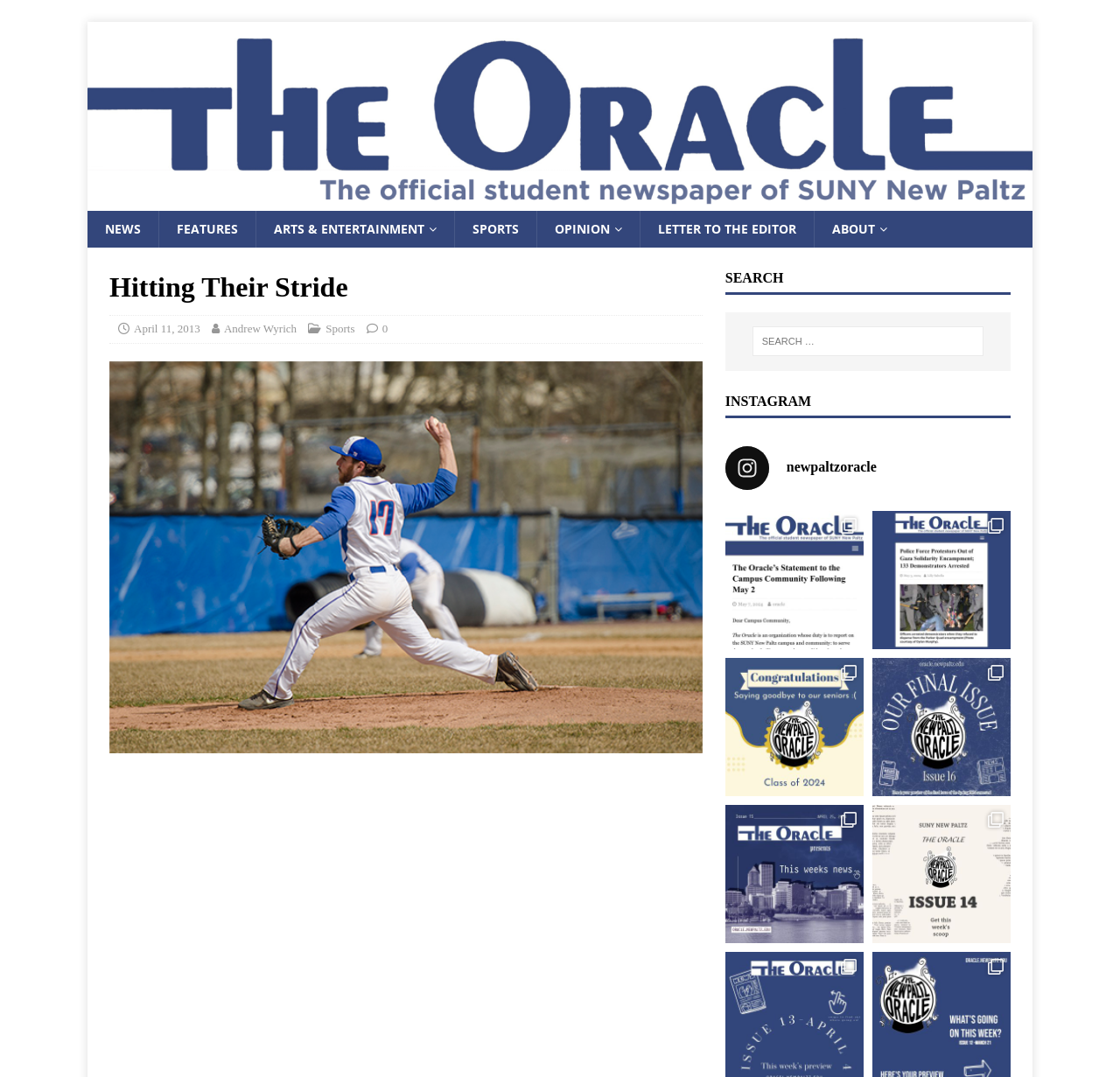Please give a one-word or short phrase response to the following question: 
What is the name of the newspaper?

The New Paltz Oracle